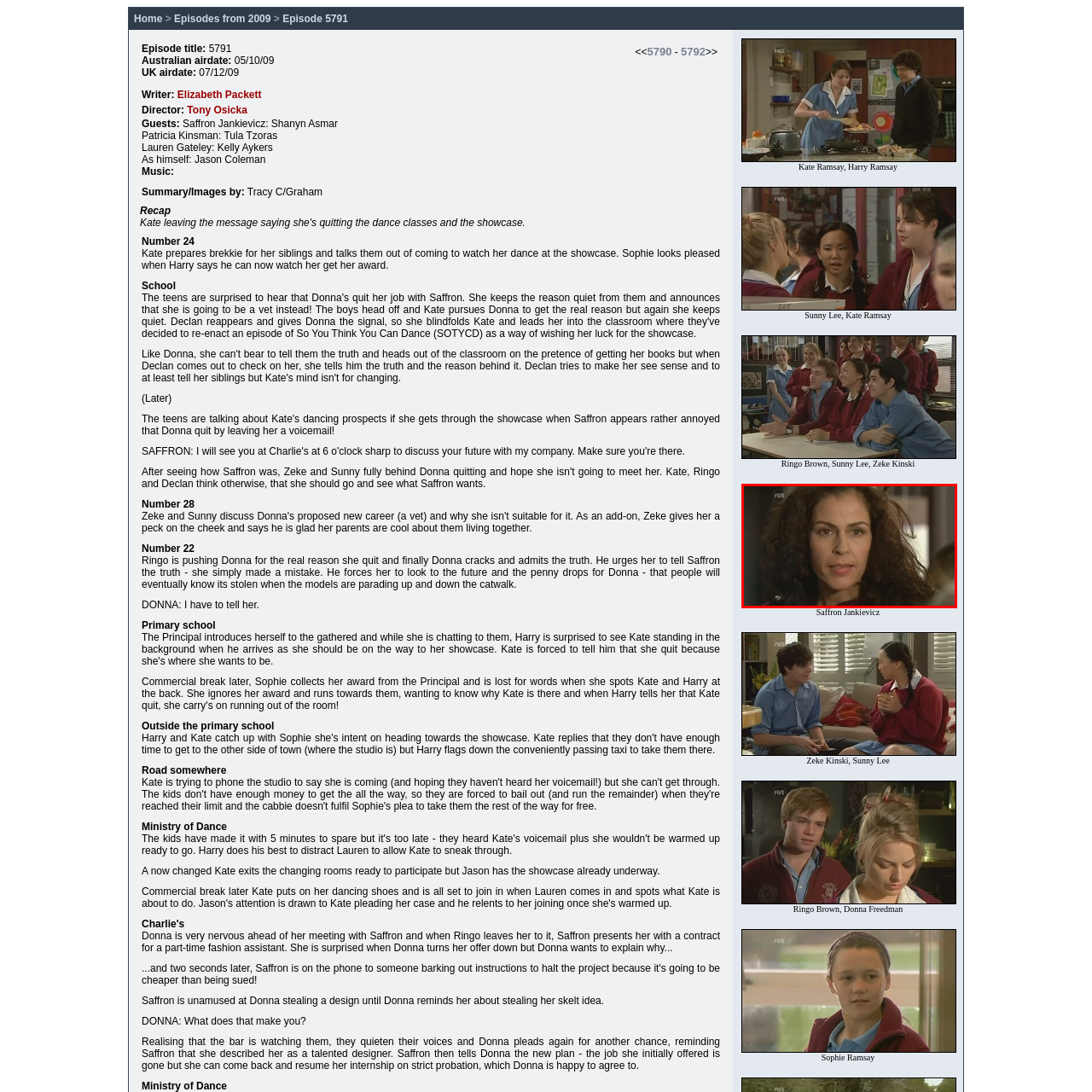Refer to the section enclosed in the red box, What is the episode number of this scene? Please answer briefly with a single word or phrase.

5791